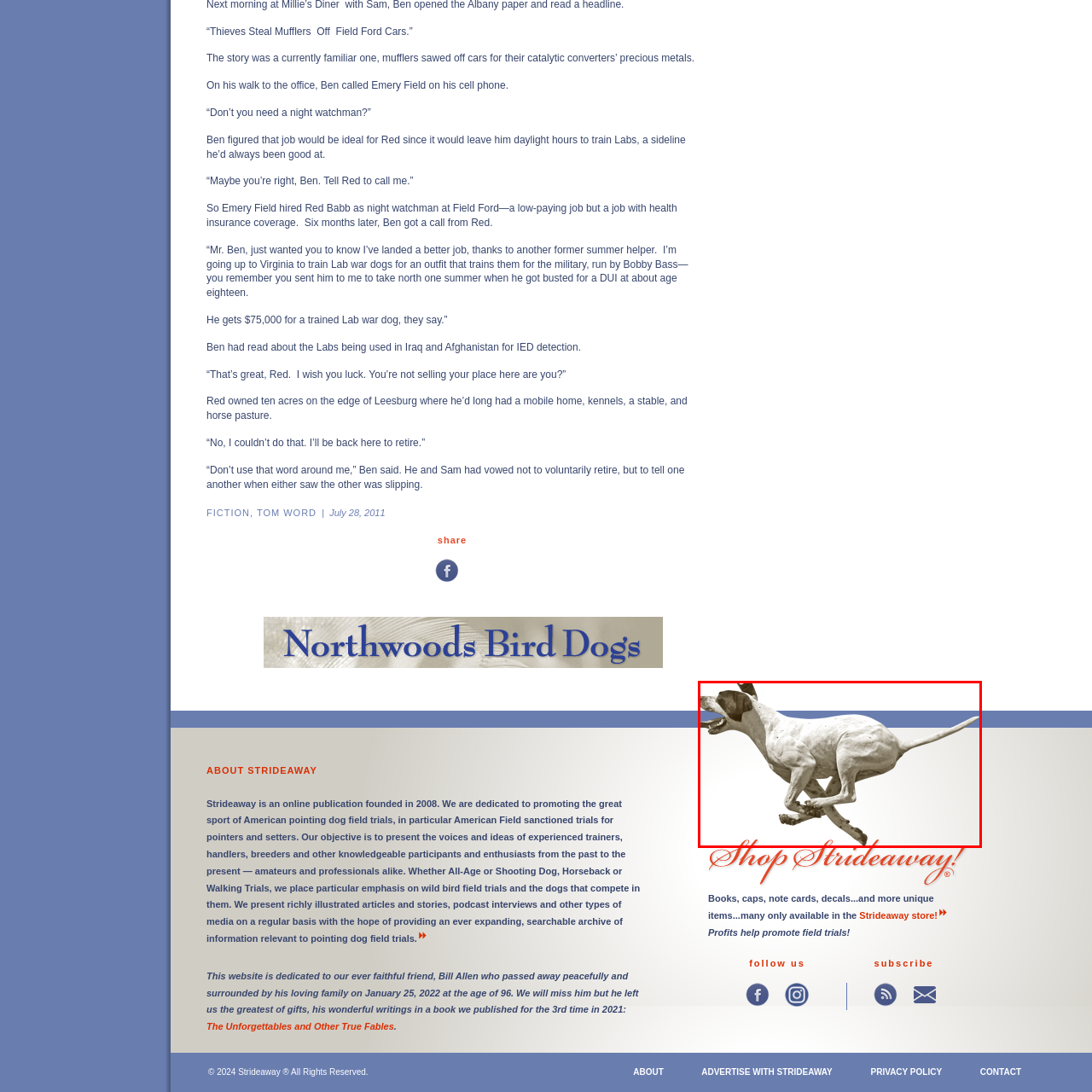Create a thorough and descriptive caption for the photo marked by the red boundary.

The image features a dynamic depiction of a running dog, specifically an American Pointer, captured in mid-stride. The dog is portrayed with its mouth open, suggesting a sense of excitement and energy, embodying the spirit of agility and athleticism that characterizes field trials. The background color is subtly muted, allowing the image of the dog to stand out prominently. Below the dog, the phrase “Strideaway” elegantly complements the visual, hinting at the publication's focus on the sport and companionship of American pointing dogs in action. This illustration evokes both the beauty and the essence of field trials, celebrated within the content of the associated publication.